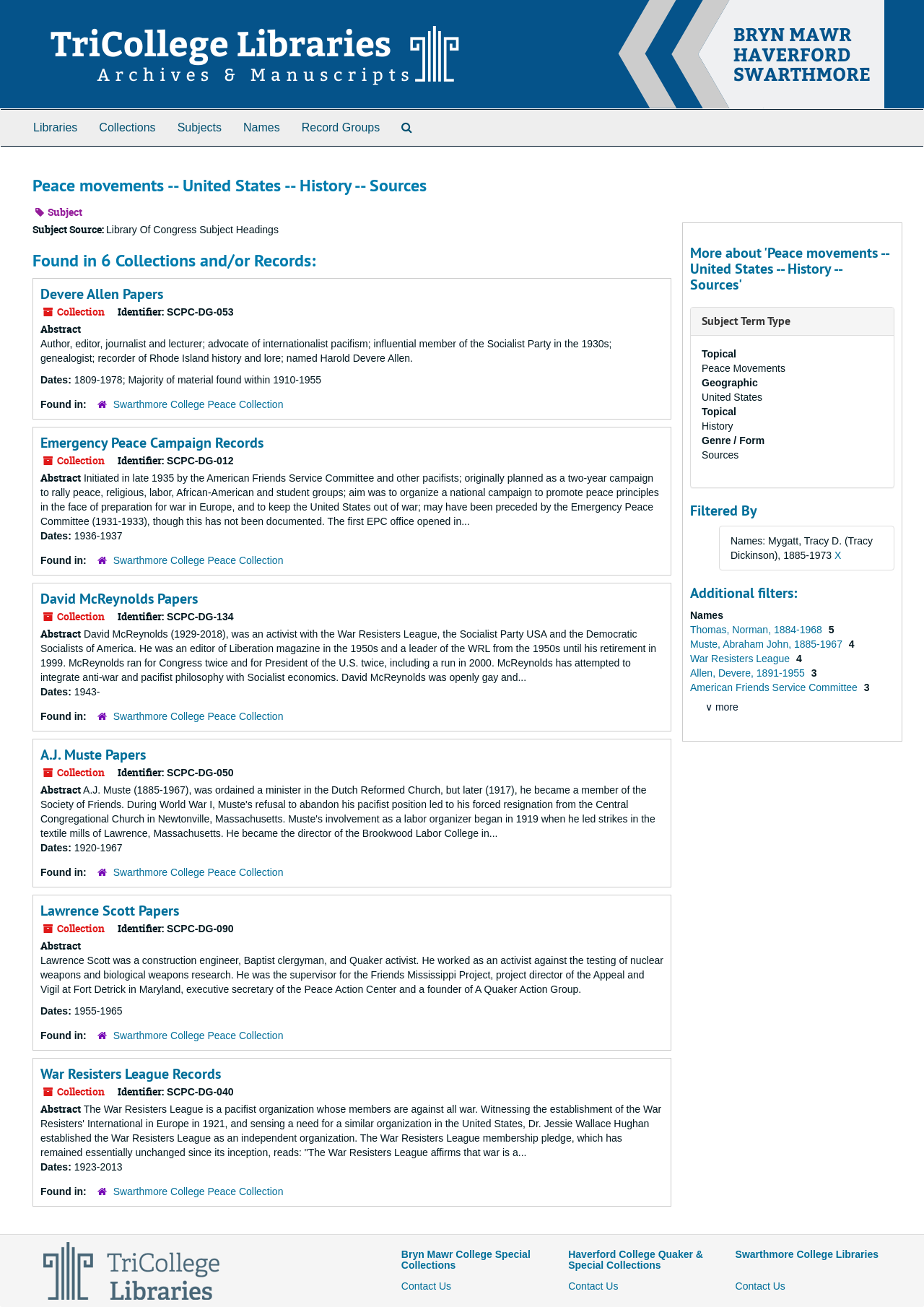Respond with a single word or phrase to the following question: What is the identifier of the Devere Allen Papers?

SCPC-DG-053